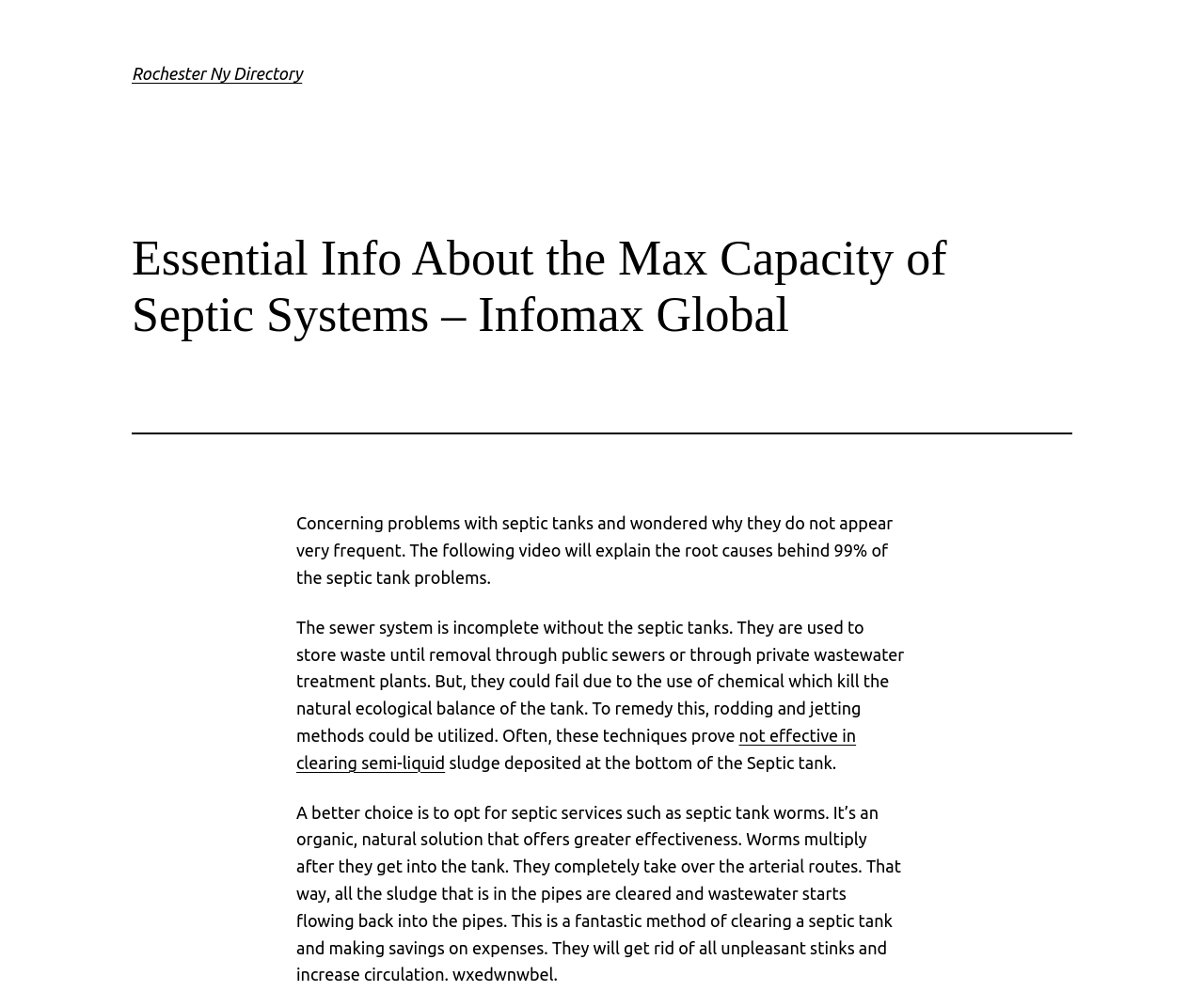Determine the bounding box of the UI element mentioned here: "Rochester Ny Directory". The coordinates must be in the format [left, top, right, bottom] with values ranging from 0 to 1.

[0.109, 0.063, 0.251, 0.082]